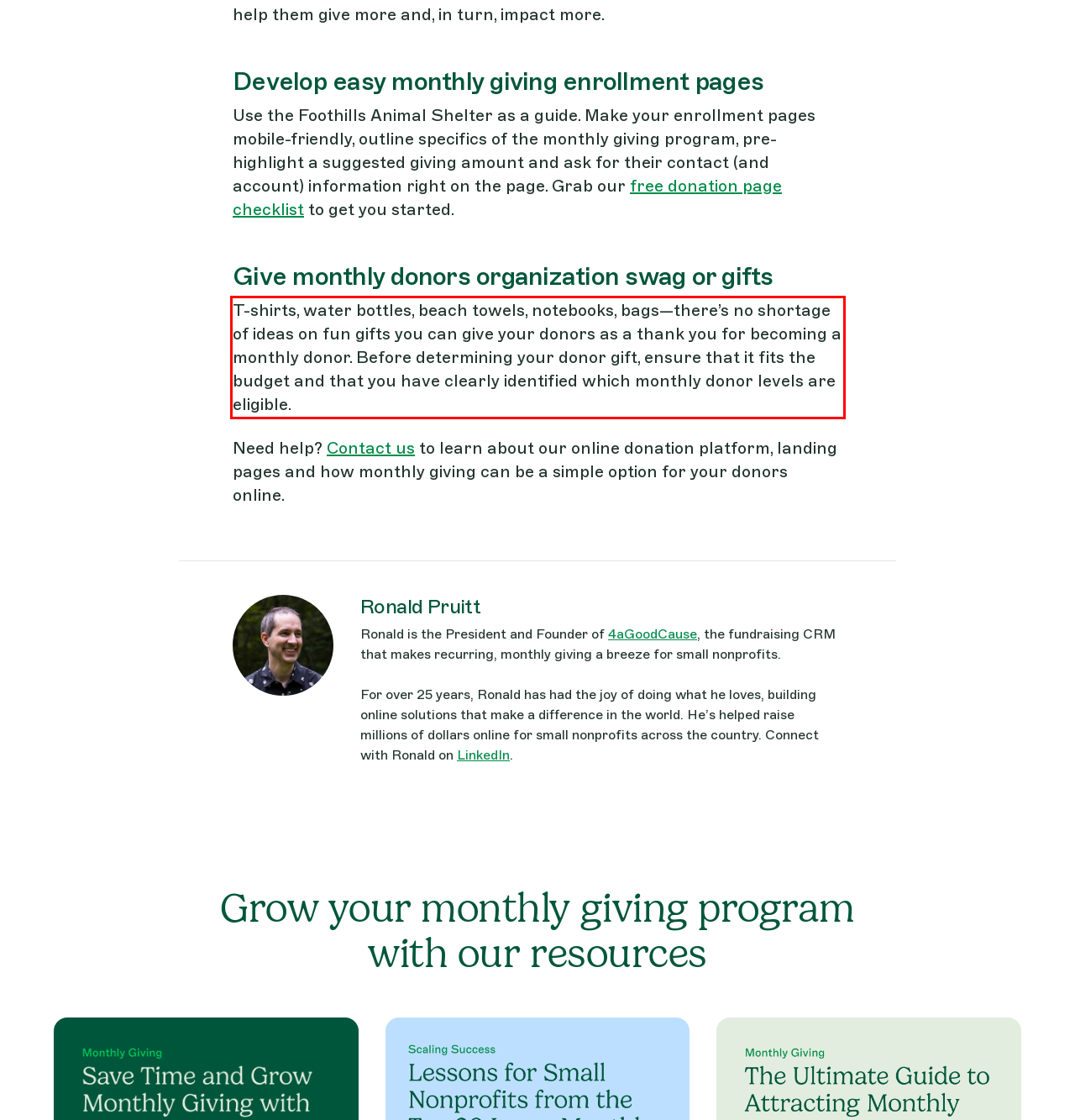Using the provided webpage screenshot, recognize the text content in the area marked by the red bounding box.

T-shirts, water bottles, beach towels, notebooks, bags—there’s no shortage of ideas on fun gifts you can give your donors as a thank you for becoming a monthly donor. Before determining your donor gift, ensure that it fits the budget and that you have clearly identified which monthly donor levels are eligible.